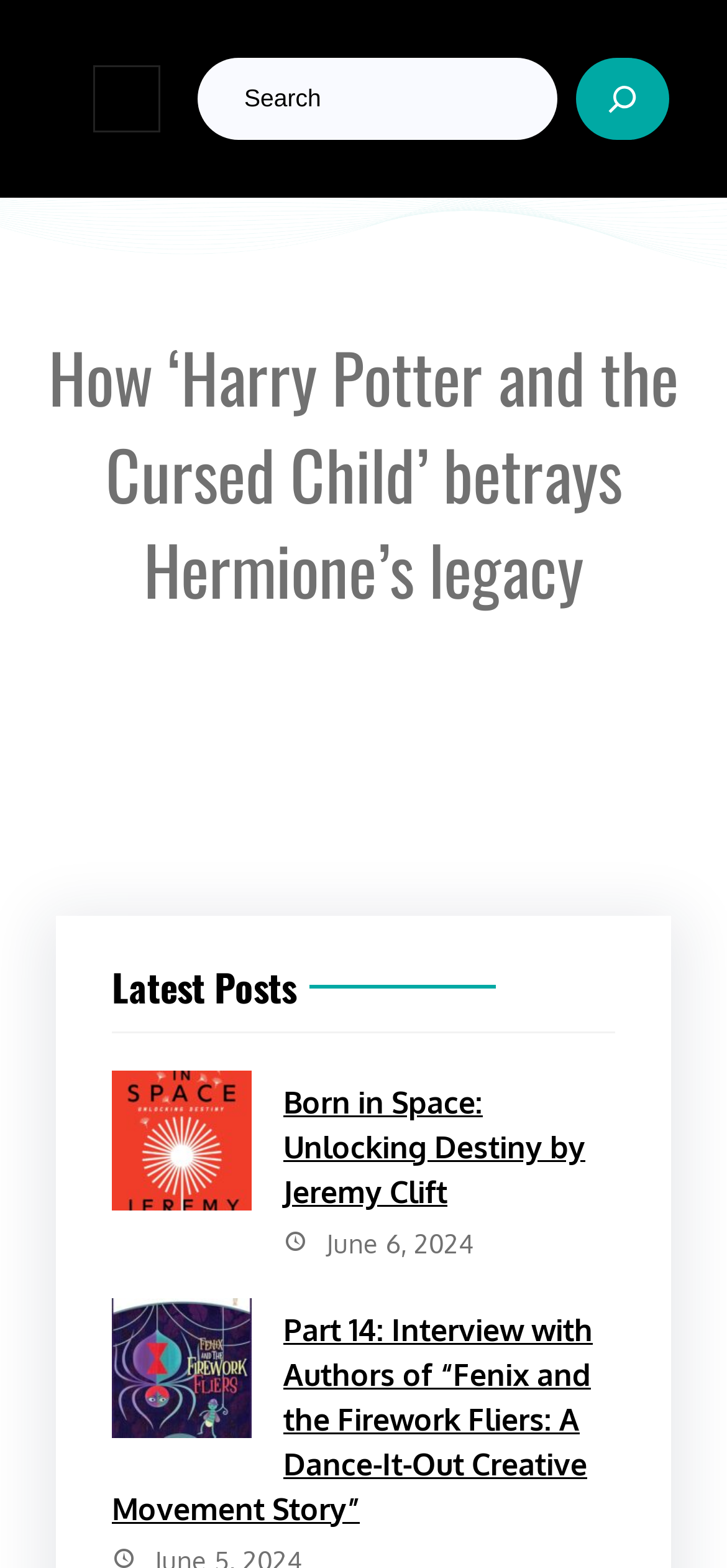Offer a detailed account of what is visible on the webpage.

The webpage appears to be a blog or article page, with a focus on book reviews and discussions. At the top left corner, there is a button to open a menu, accompanied by a small image. 

Below the menu button, there is a search bar that spans most of the width of the page, with a search icon and a "Search" button on the right side. The search bar contains a static text "Search" and a searchbox where users can input their queries.

On the top center of the page, there is a large figure or image that takes up the full width of the page. 

Below the figure, the main article title "How ‘Harry Potter and the Cursed Child’ betrays Hermione’s legacy" is prominently displayed, taking up most of the page width. 

Further down, there is a section labeled "Latest Posts" with two horizontal separators above and below it. This section contains a list of article links, including "Born in Space: Unlocking Destiny by Jeremy Clift" and "Part 14: Interview with Authors of “Fenix and the Firework Fliers: A Dance-It-Out Creative Movement Story”". Each article link is accompanied by a timestamp, with the date "June 6, 2024" displayed for the first article.